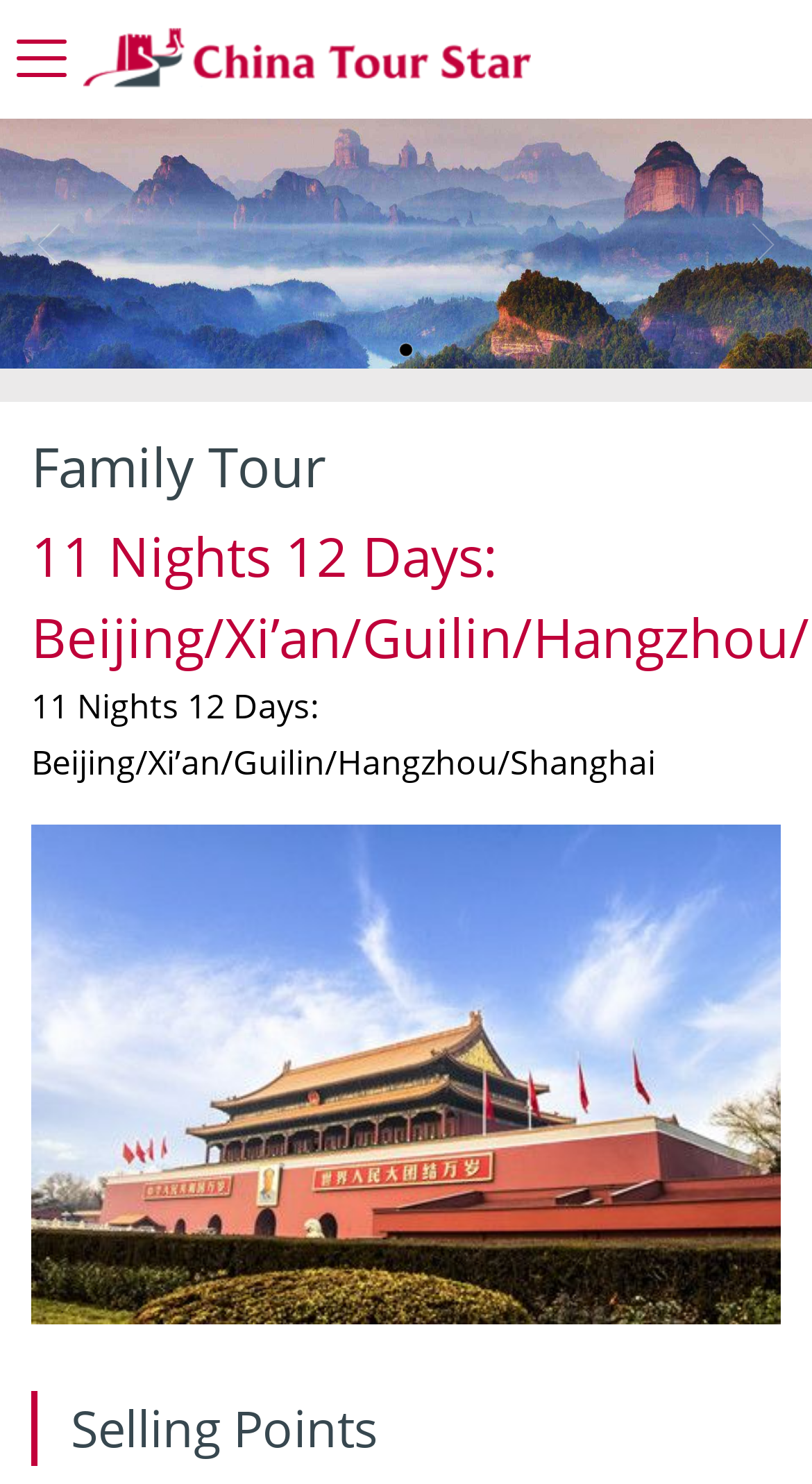Provide a brief response to the question below using one word or phrase:
Are there any images on the right side of the webpage?

Yes